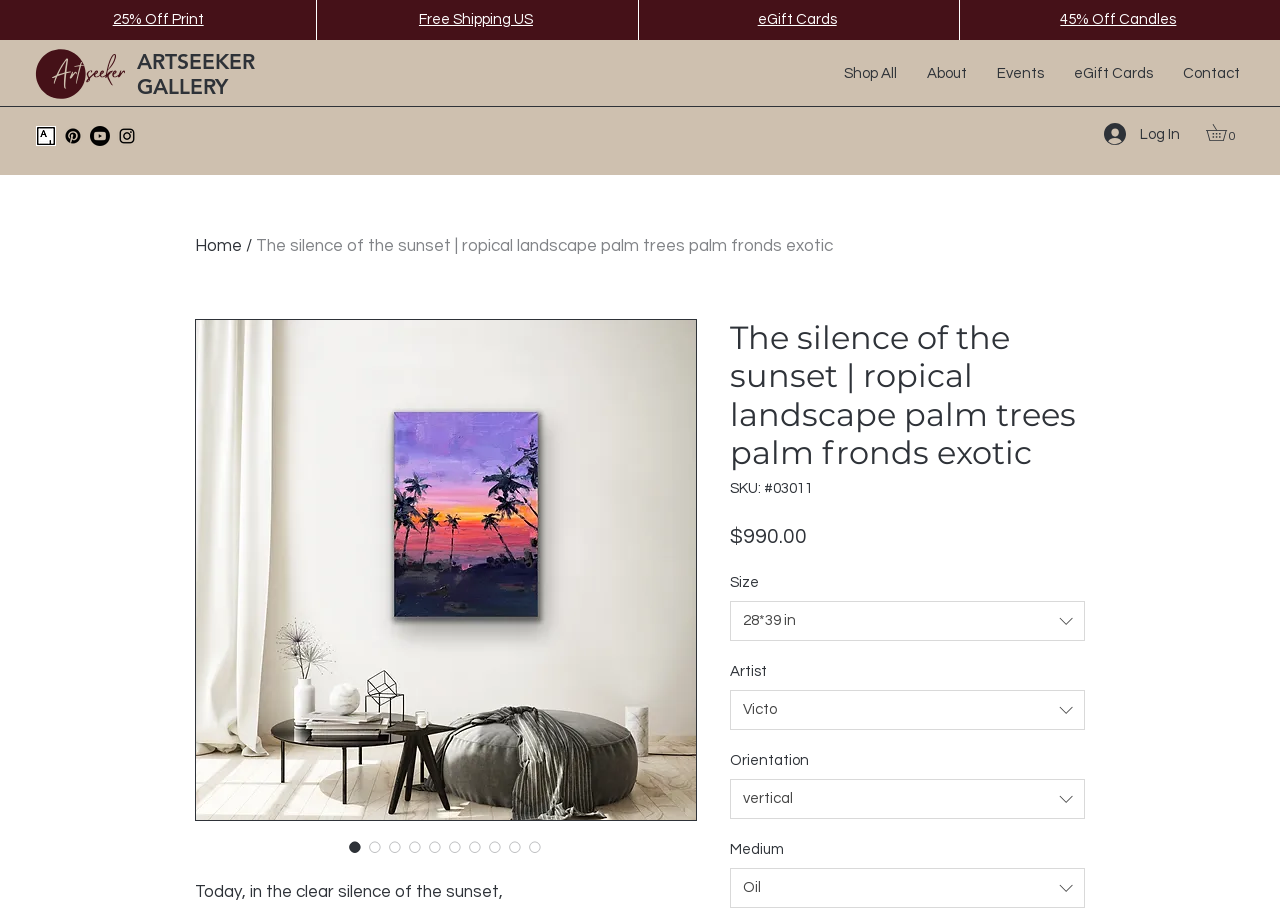Please specify the coordinates of the bounding box for the element that should be clicked to carry out this instruction: "View the 'ARTSEEKER GALLERY'". The coordinates must be four float numbers between 0 and 1, formatted as [left, top, right, bottom].

[0.107, 0.054, 0.199, 0.109]